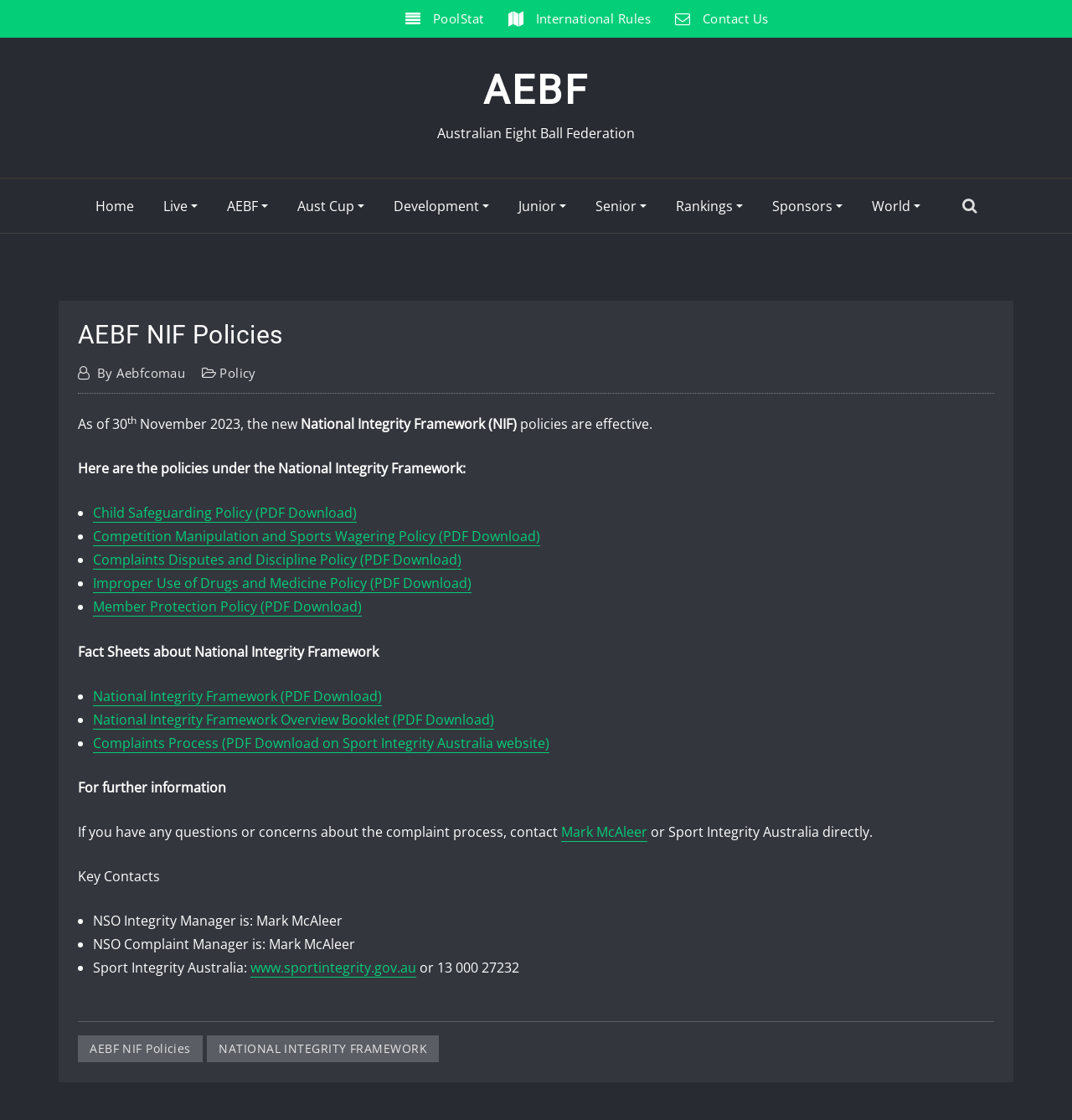Find the bounding box coordinates for the UI element whose description is: "Aust Cup". The coordinates should be four float numbers between 0 and 1, in the format [left, top, right, bottom].

[0.277, 0.17, 0.34, 0.198]